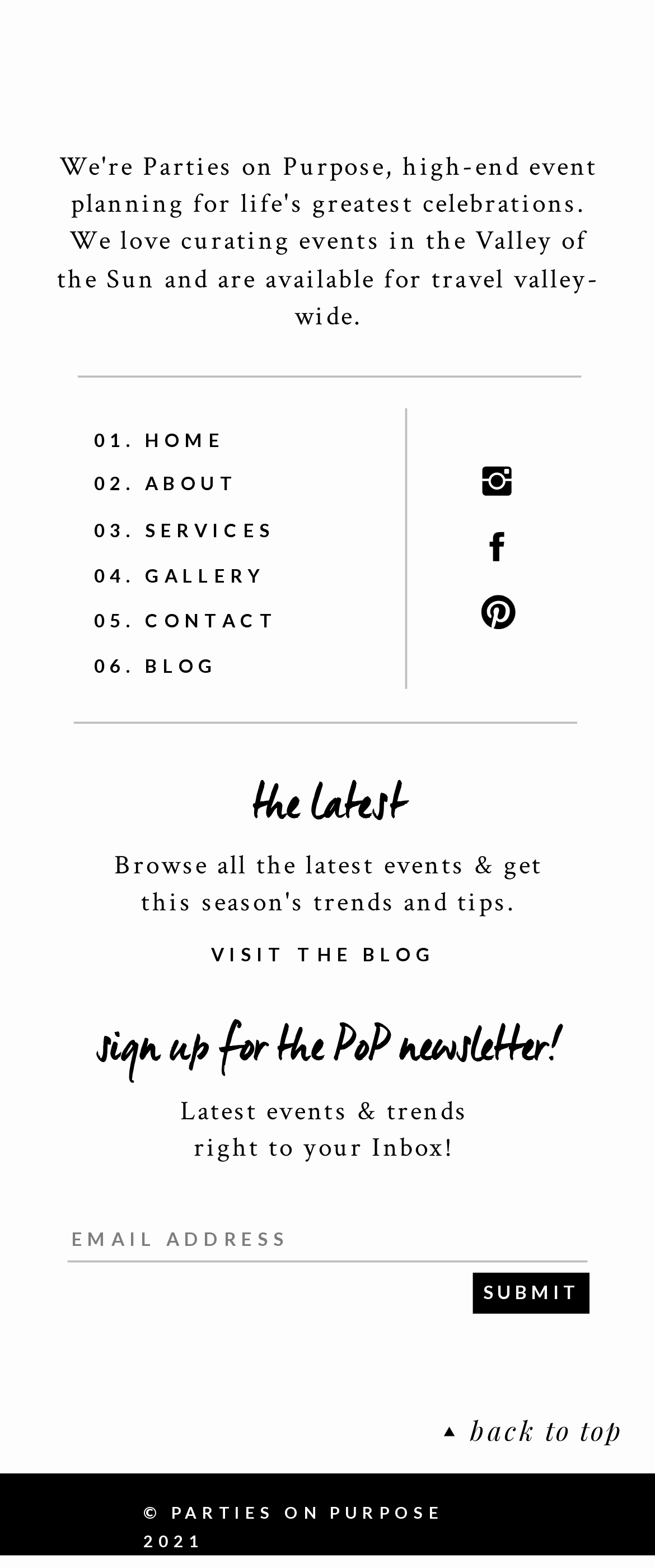Respond to the following question using a concise word or phrase: 
How many headings are on the page?

5